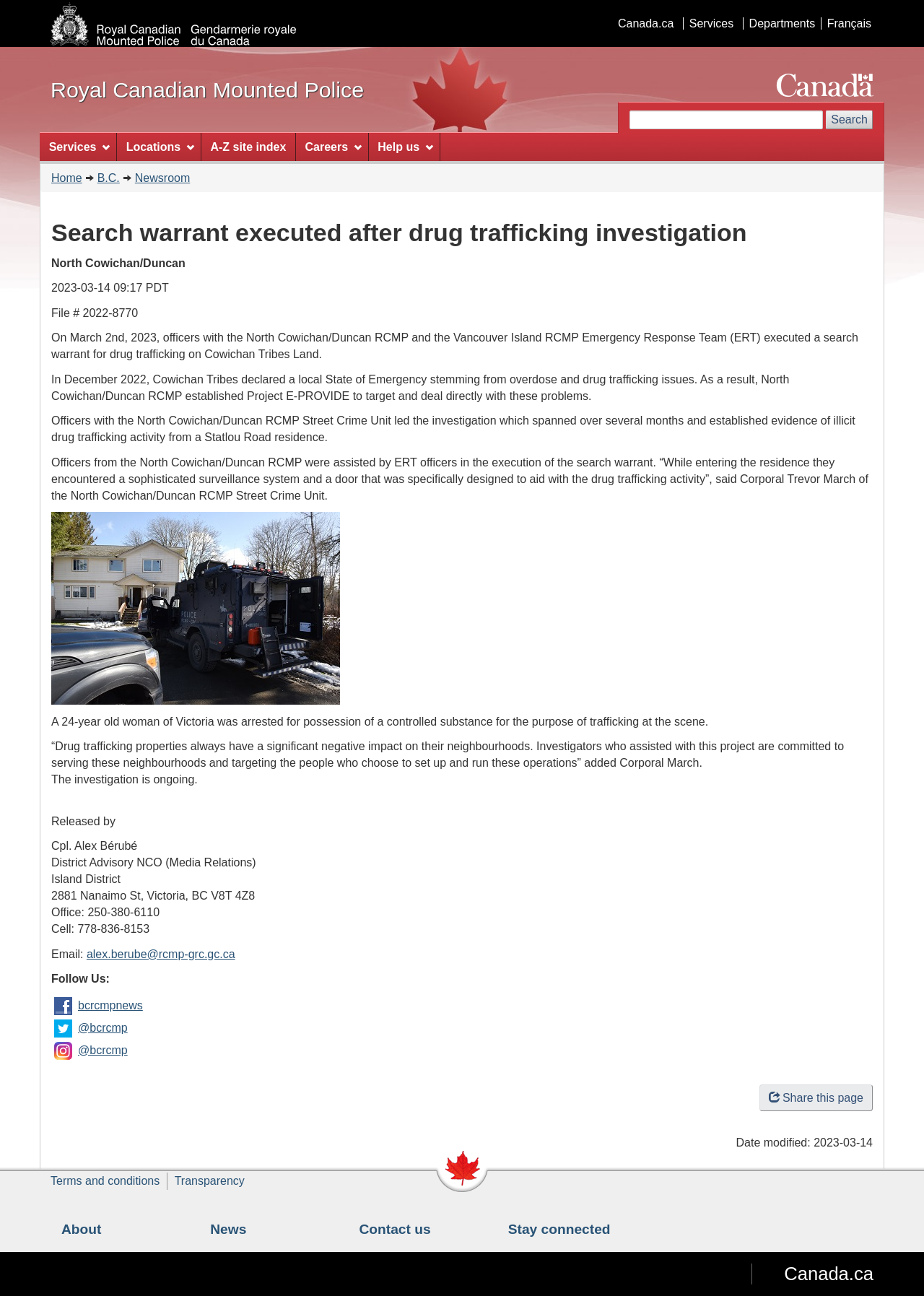Refer to the image and provide an in-depth answer to the question:
What is the name of the officer quoted in the article?

I found the answer by reading the text ', said Corporal Trevor March of the North Cowichan/Duncan RCMP Street Crime Unit.' which quotes the officer.